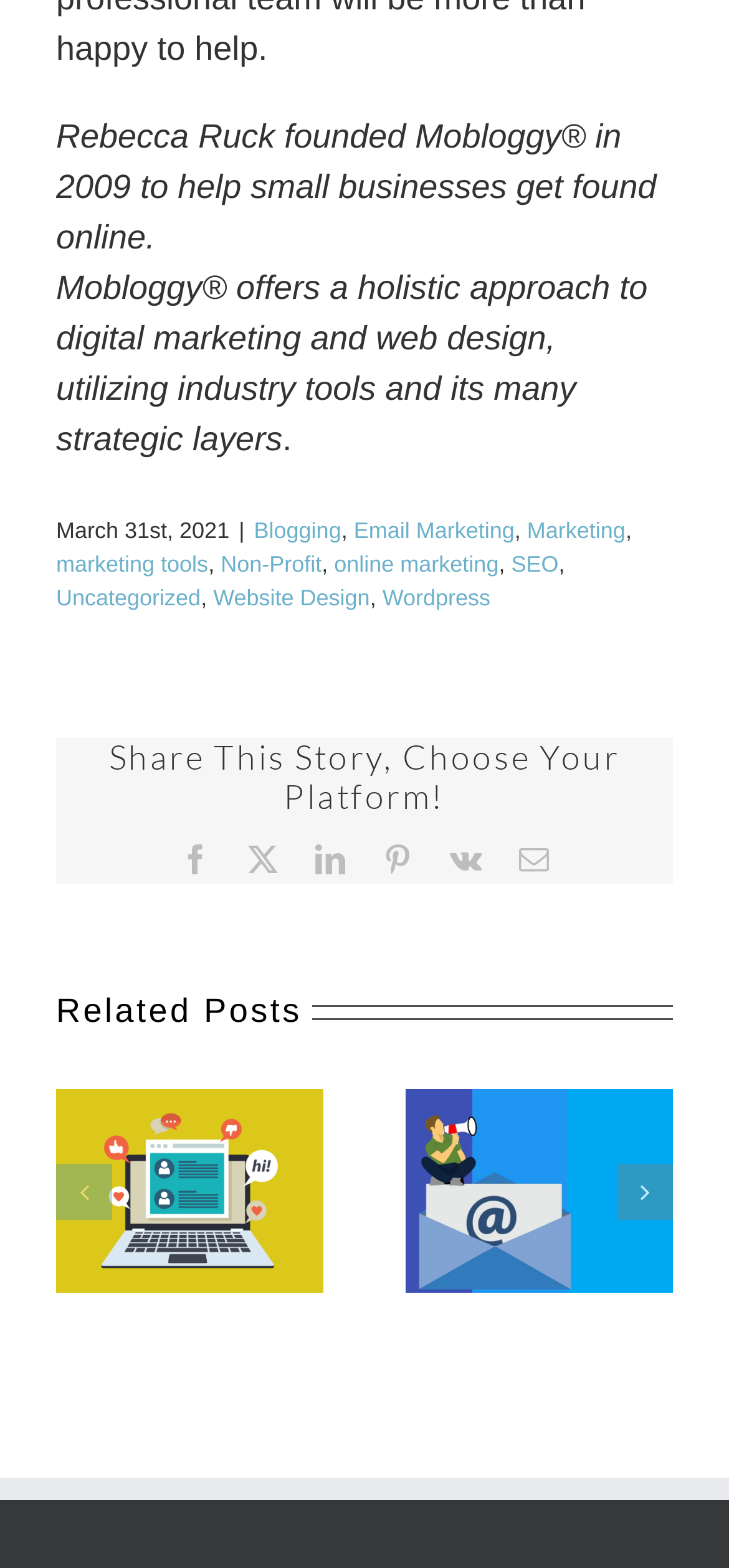What is the date mentioned on the webpage?
Look at the screenshot and give a one-word or phrase answer.

March 31st, 2021